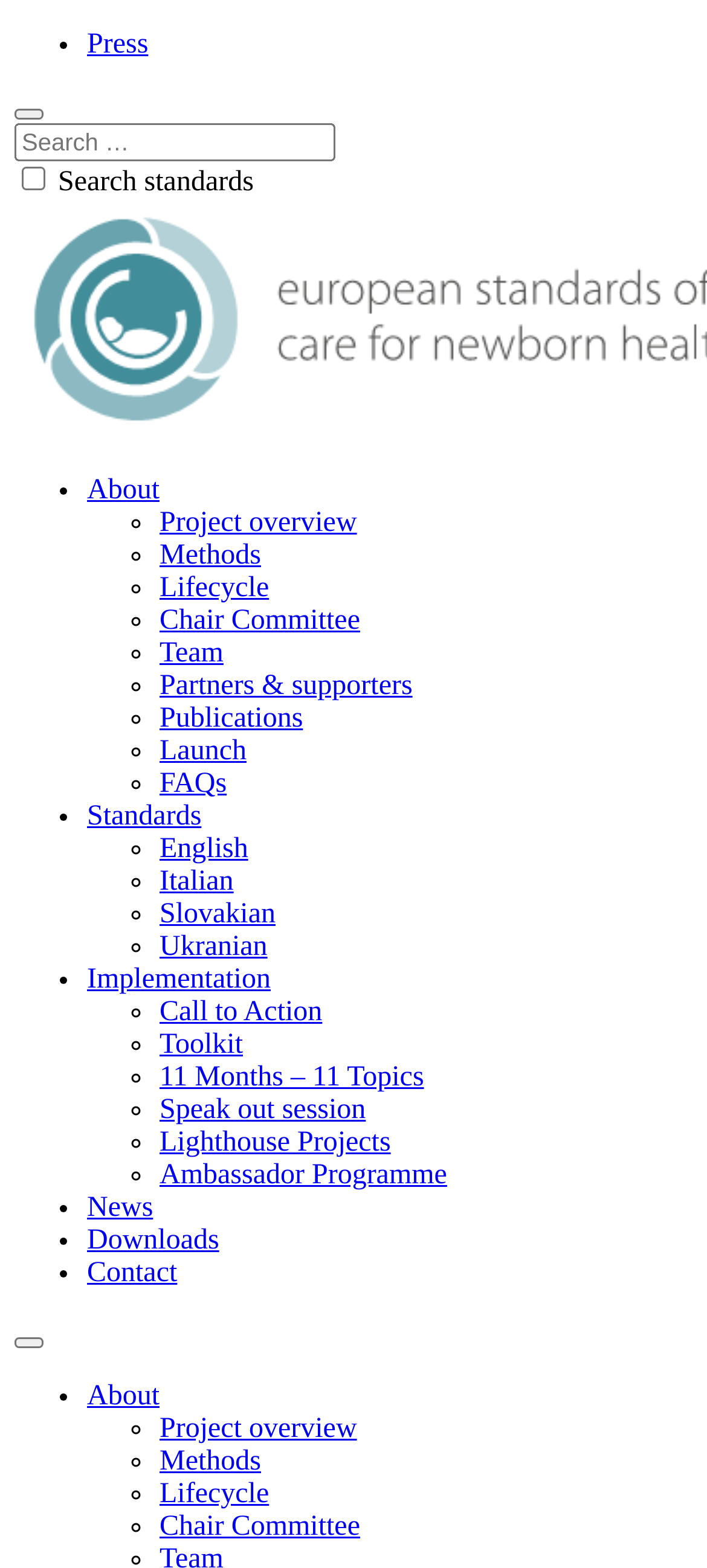Please identify the bounding box coordinates of the area I need to click to accomplish the following instruction: "Search for standards".

[0.021, 0.079, 0.474, 0.103]